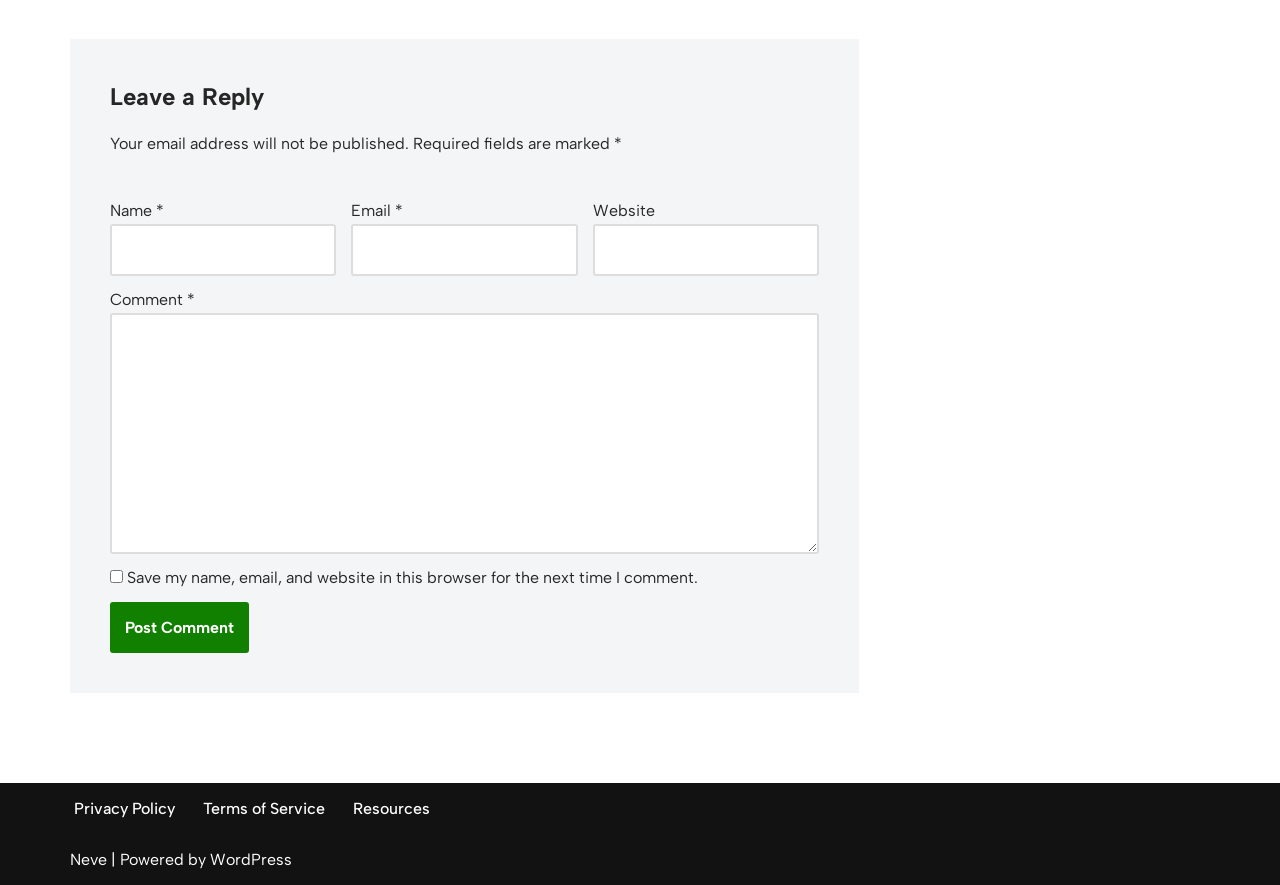Kindly provide the bounding box coordinates of the section you need to click on to fulfill the given instruction: "Write a comment".

[0.086, 0.353, 0.64, 0.626]